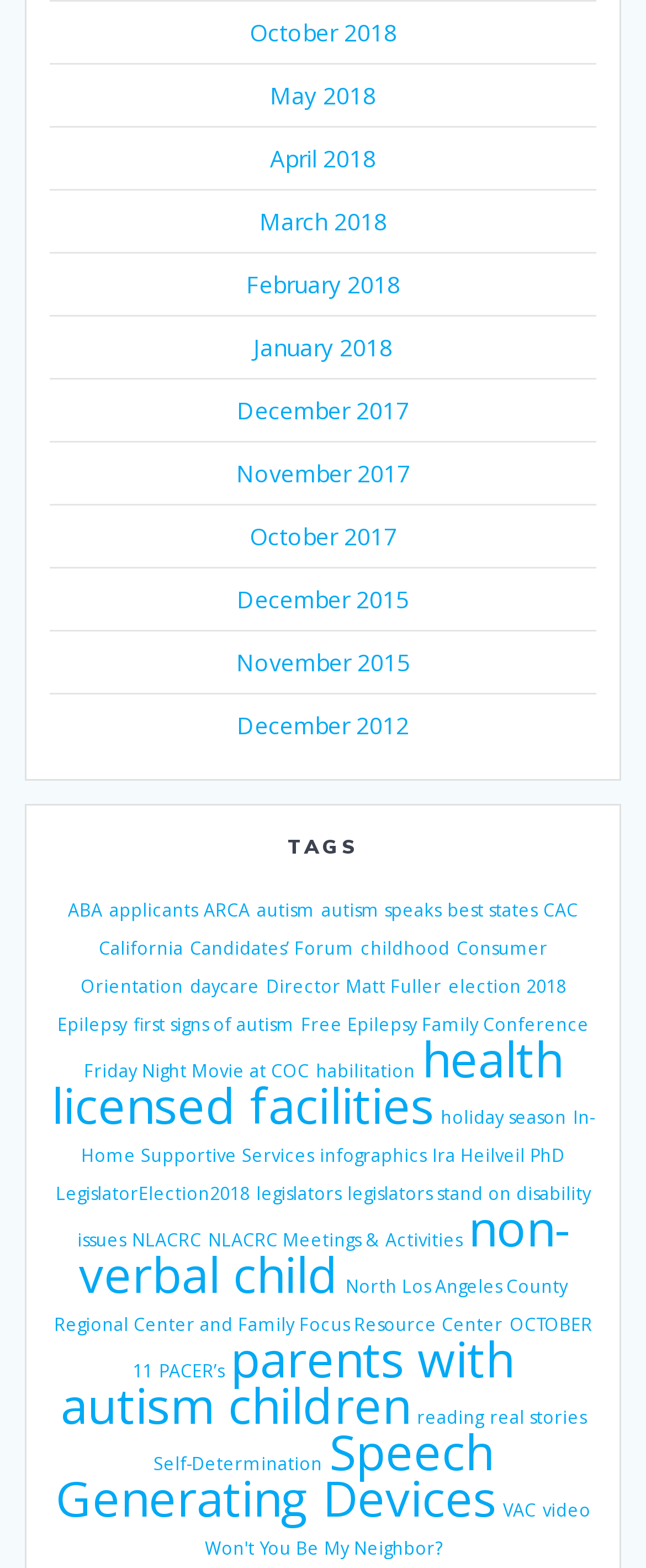Please identify the bounding box coordinates of the clickable area that will fulfill the following instruction: "Discover resources on habilitation". The coordinates should be in the format of four float numbers between 0 and 1, i.e., [left, top, right, bottom].

[0.488, 0.676, 0.642, 0.69]